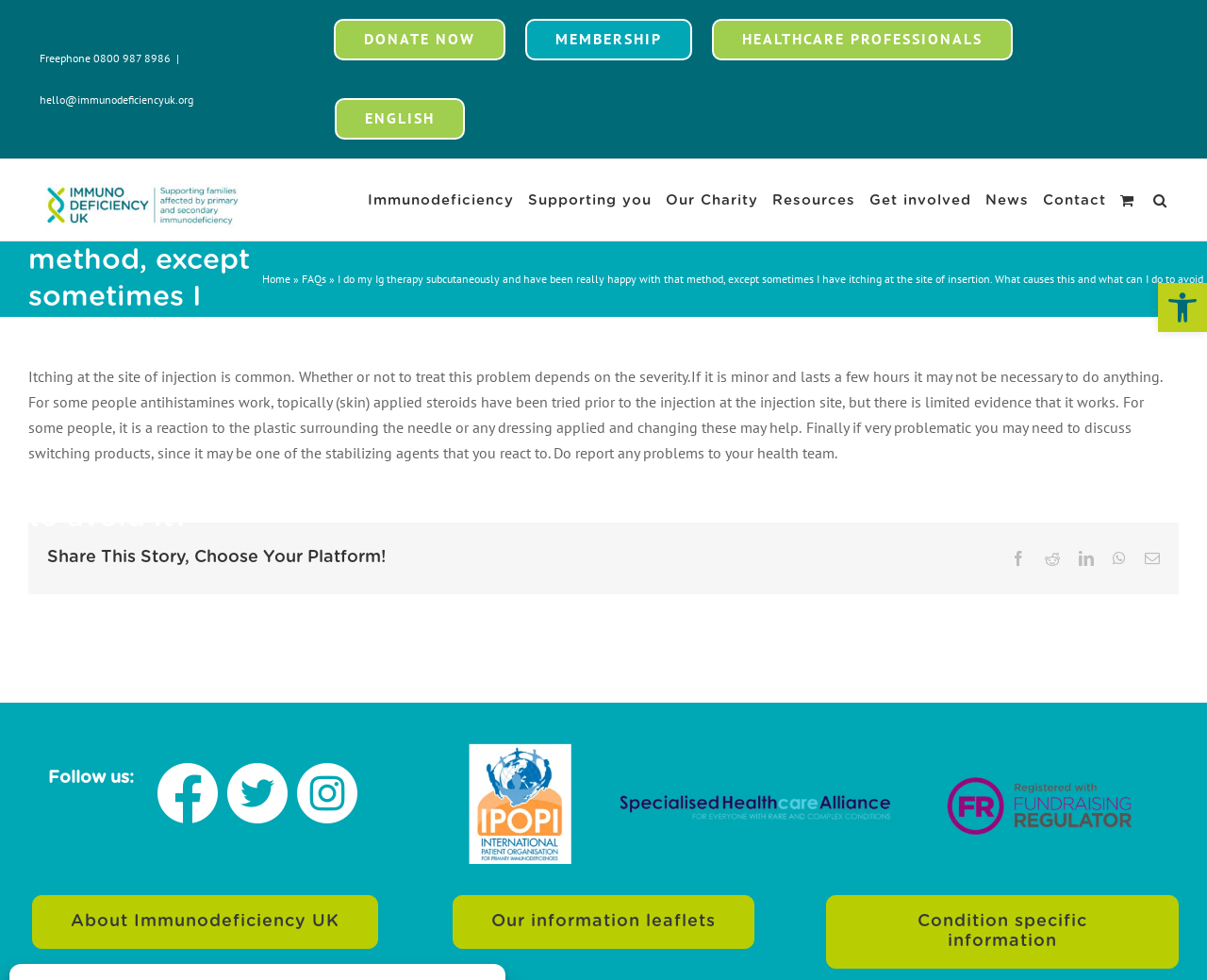Find the bounding box coordinates for the UI element whose description is: "Immunodeficiency". The coordinates should be four float numbers between 0 and 1, in the format [left, top, right, bottom].

[0.305, 0.163, 0.426, 0.244]